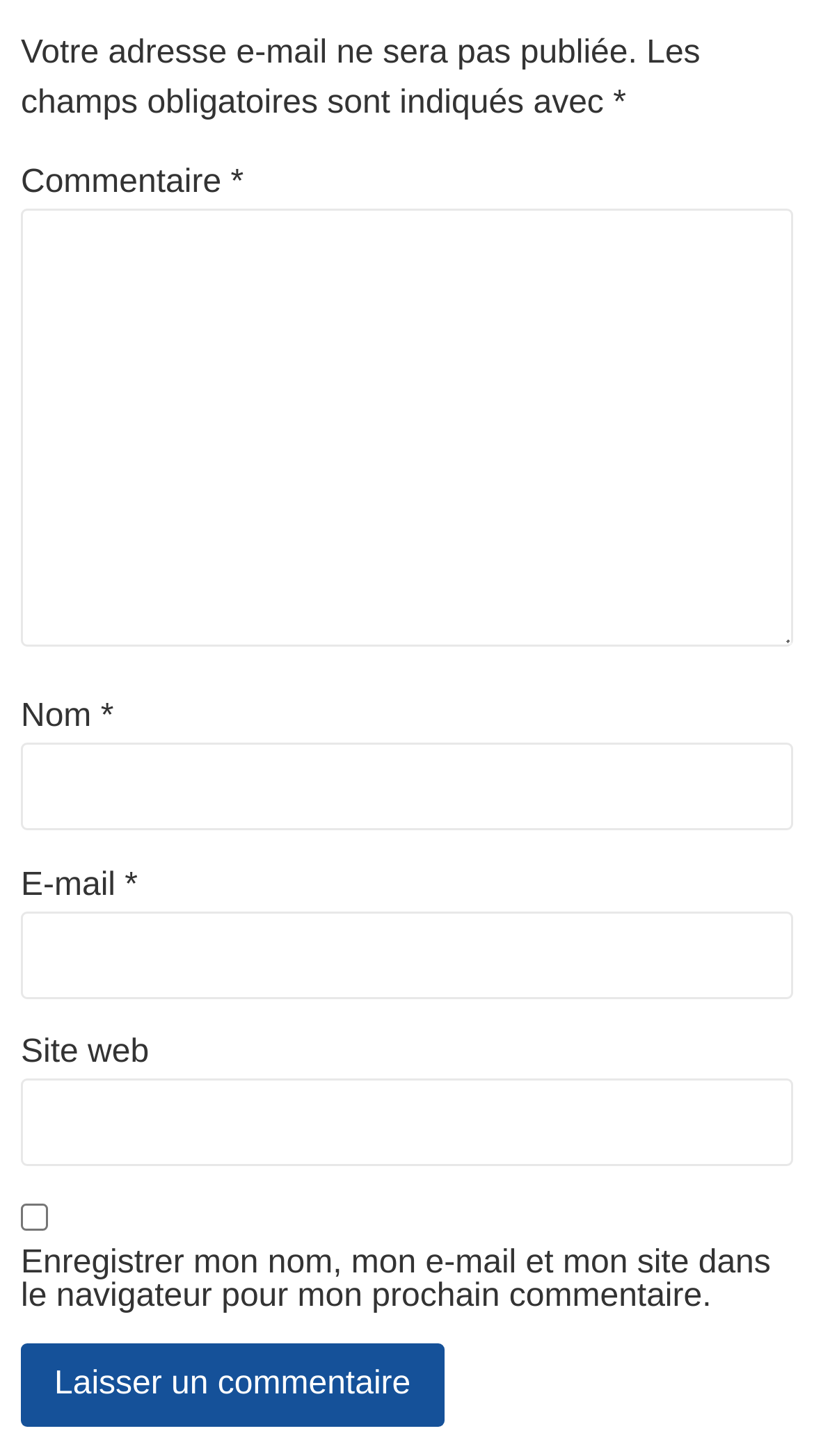What is the relationship between the 'E-mail' field and the 'email-notes' description?
Look at the image and respond with a single word or a short phrase.

The 'email-notes' description is for the 'E-mail' field